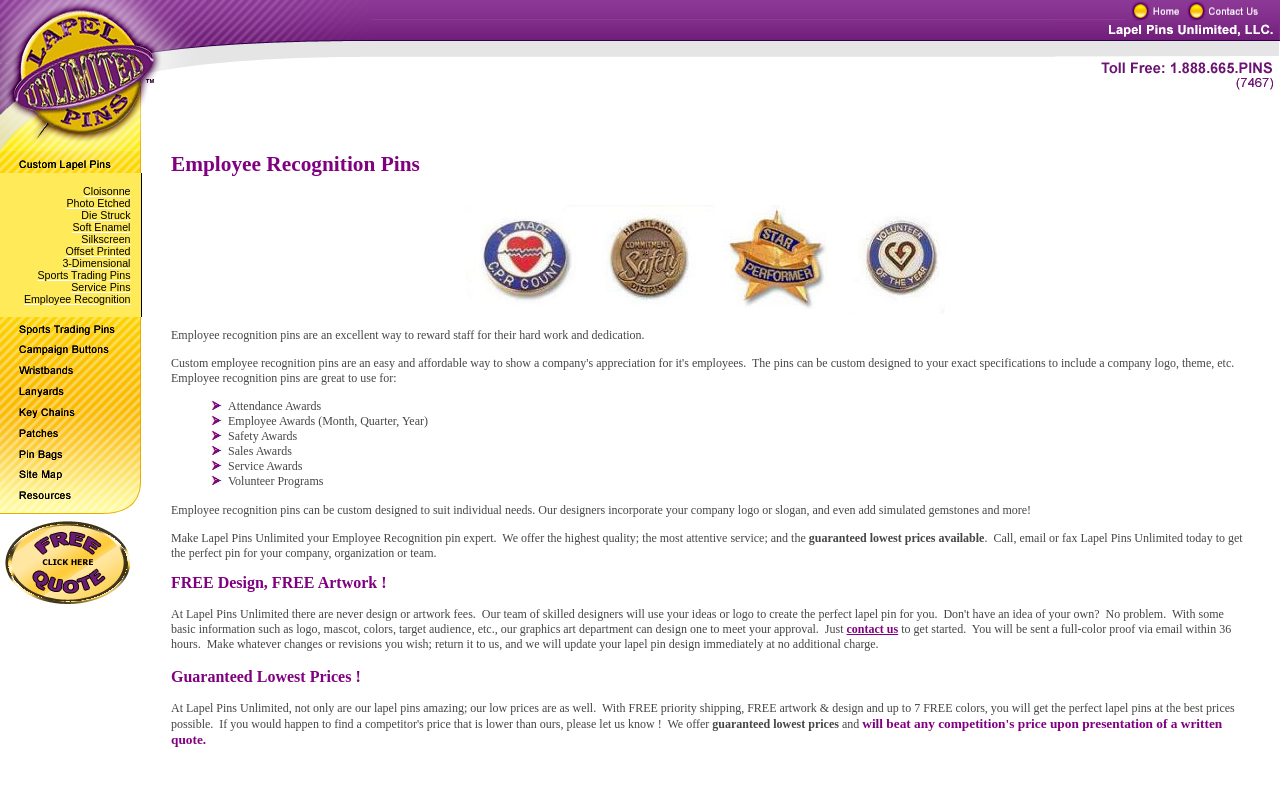Determine the bounding box coordinates for the clickable element required to fulfill the instruction: "Click the link with text 'Cloisonne'". Provide the coordinates as four float numbers between 0 and 1, i.e., [left, top, right, bottom].

[0.065, 0.232, 0.102, 0.247]